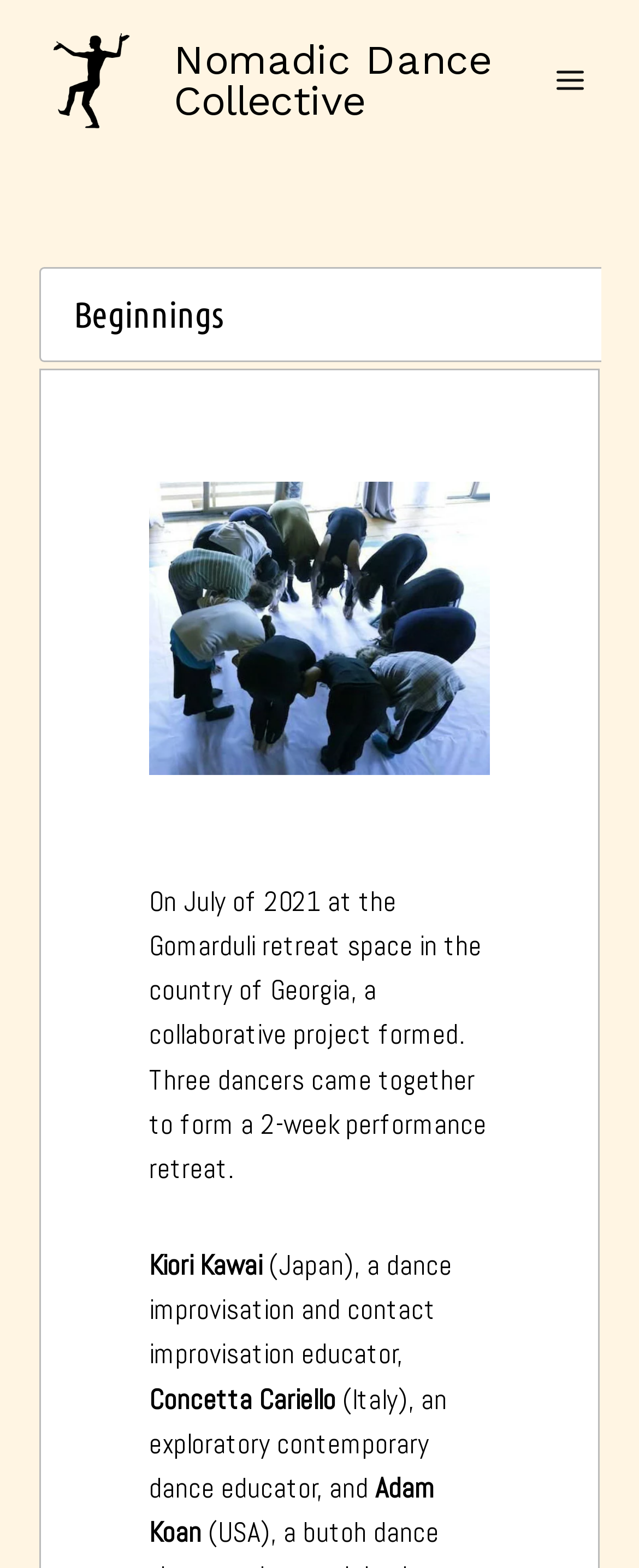Determine the bounding box coordinates for the HTML element described here: "Beginnings".

[0.062, 0.17, 0.941, 0.231]